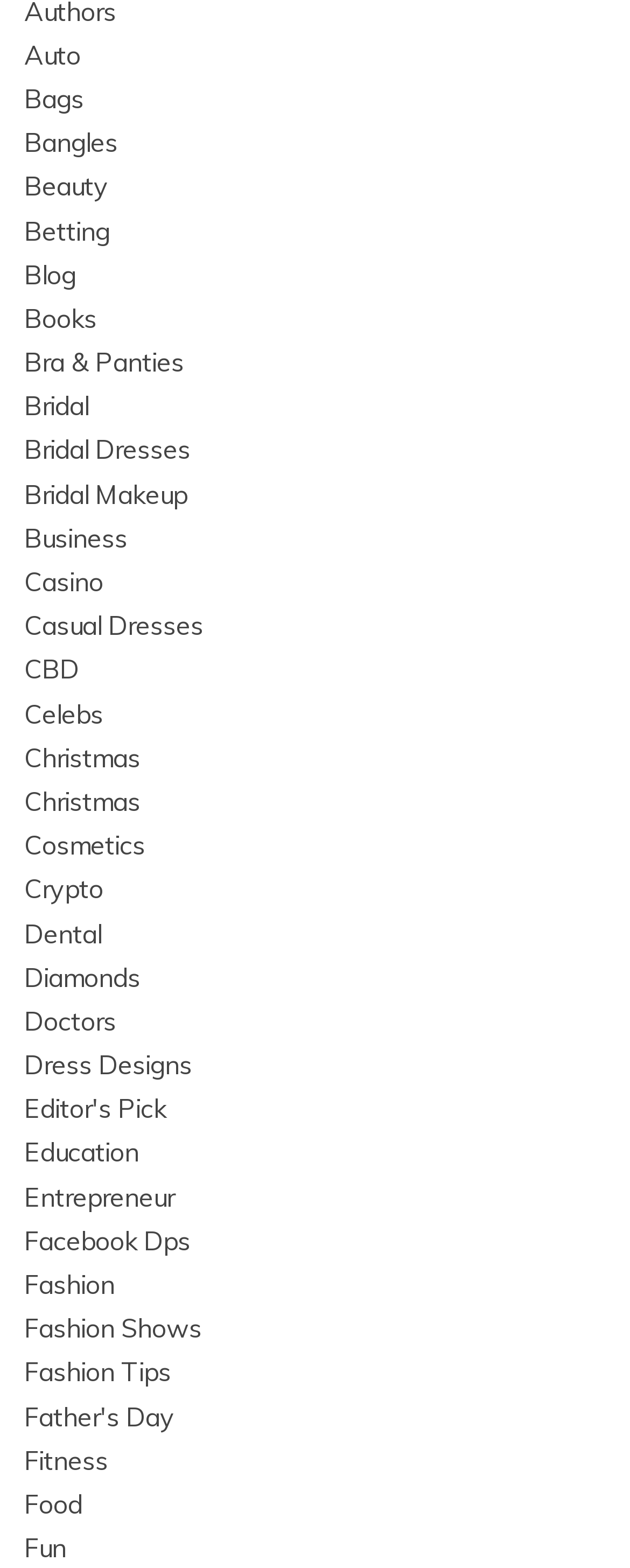Is there a category for Christmas on the webpage?
Relying on the image, give a concise answer in one word or a brief phrase.

Yes